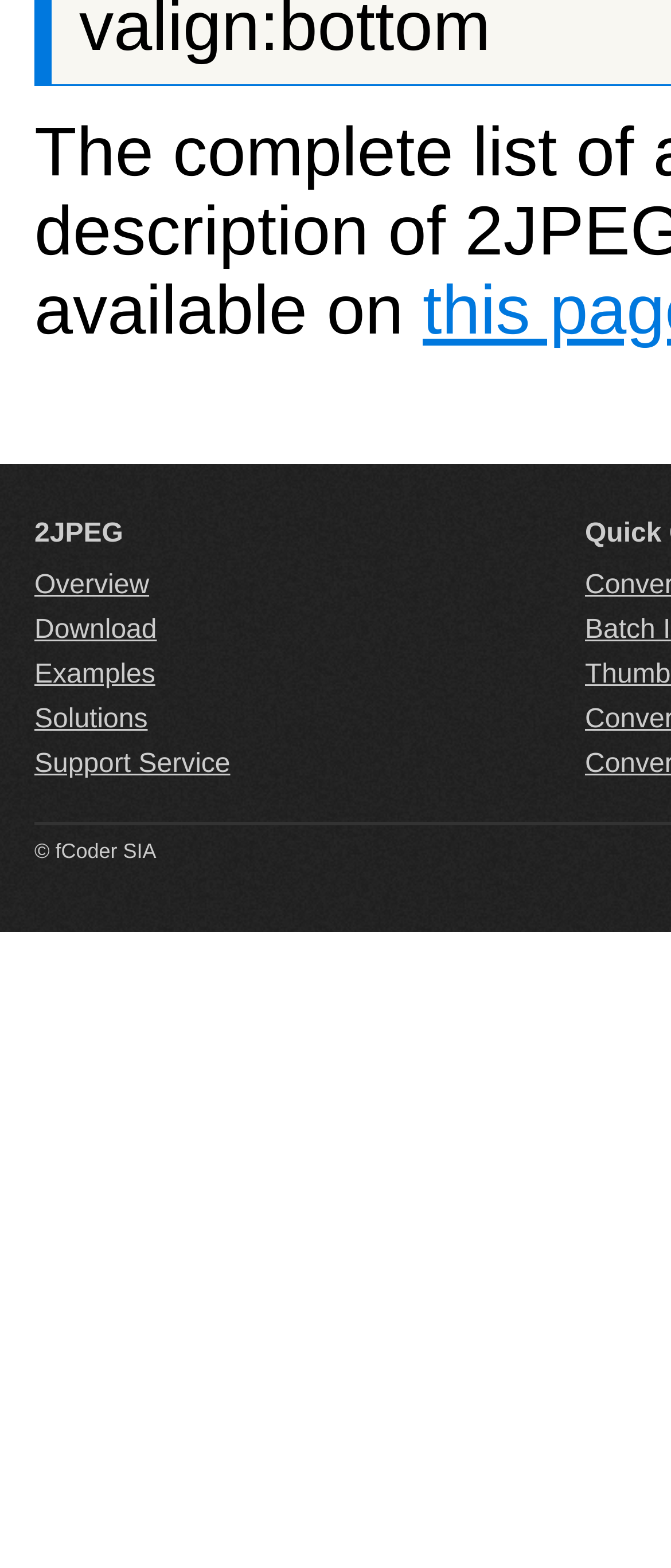Identify the bounding box for the UI element that is described as follows: "Overview".

[0.051, 0.77, 0.222, 0.788]